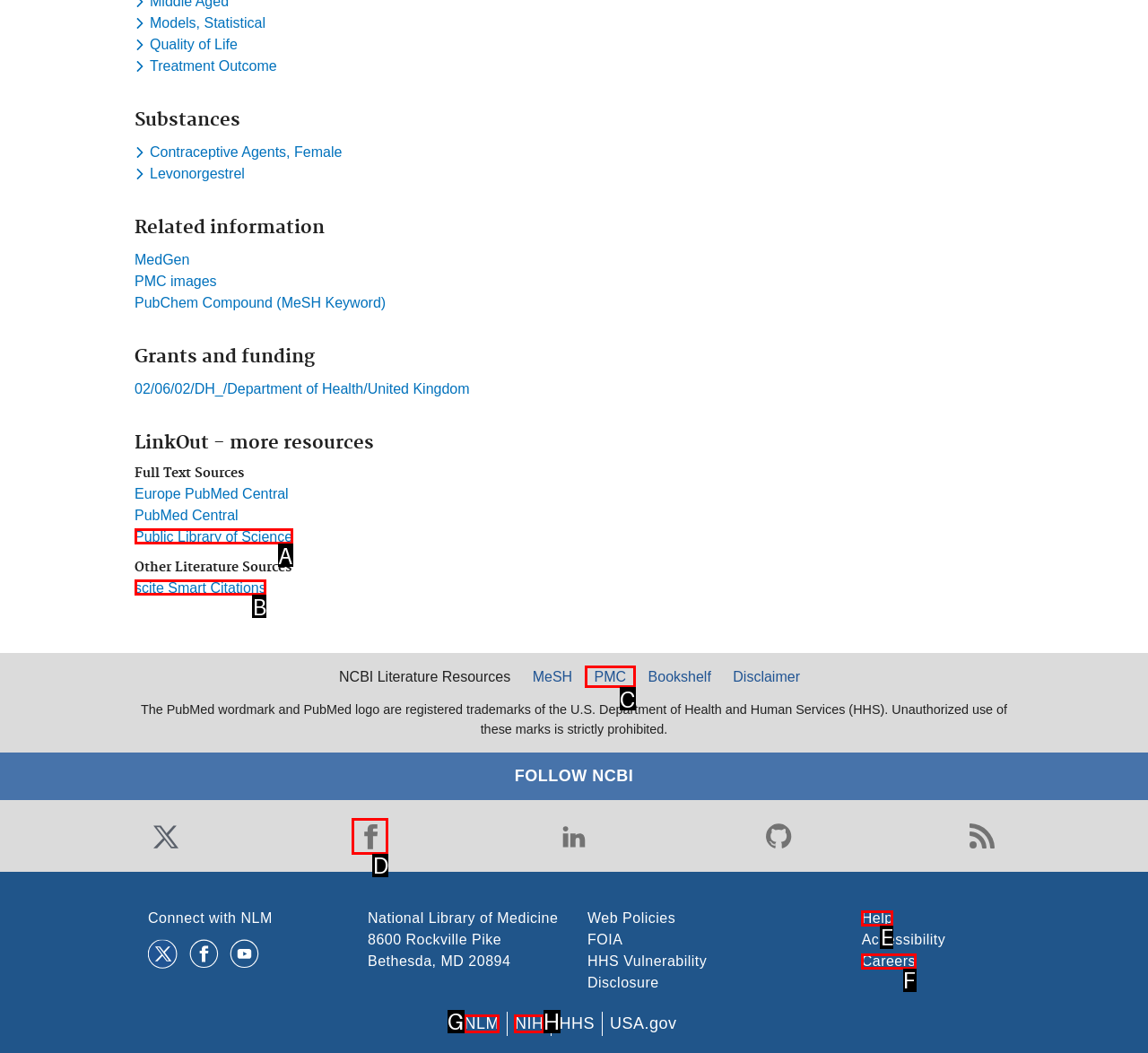With the provided description: Help, select the most suitable HTML element. Respond with the letter of the selected option.

E